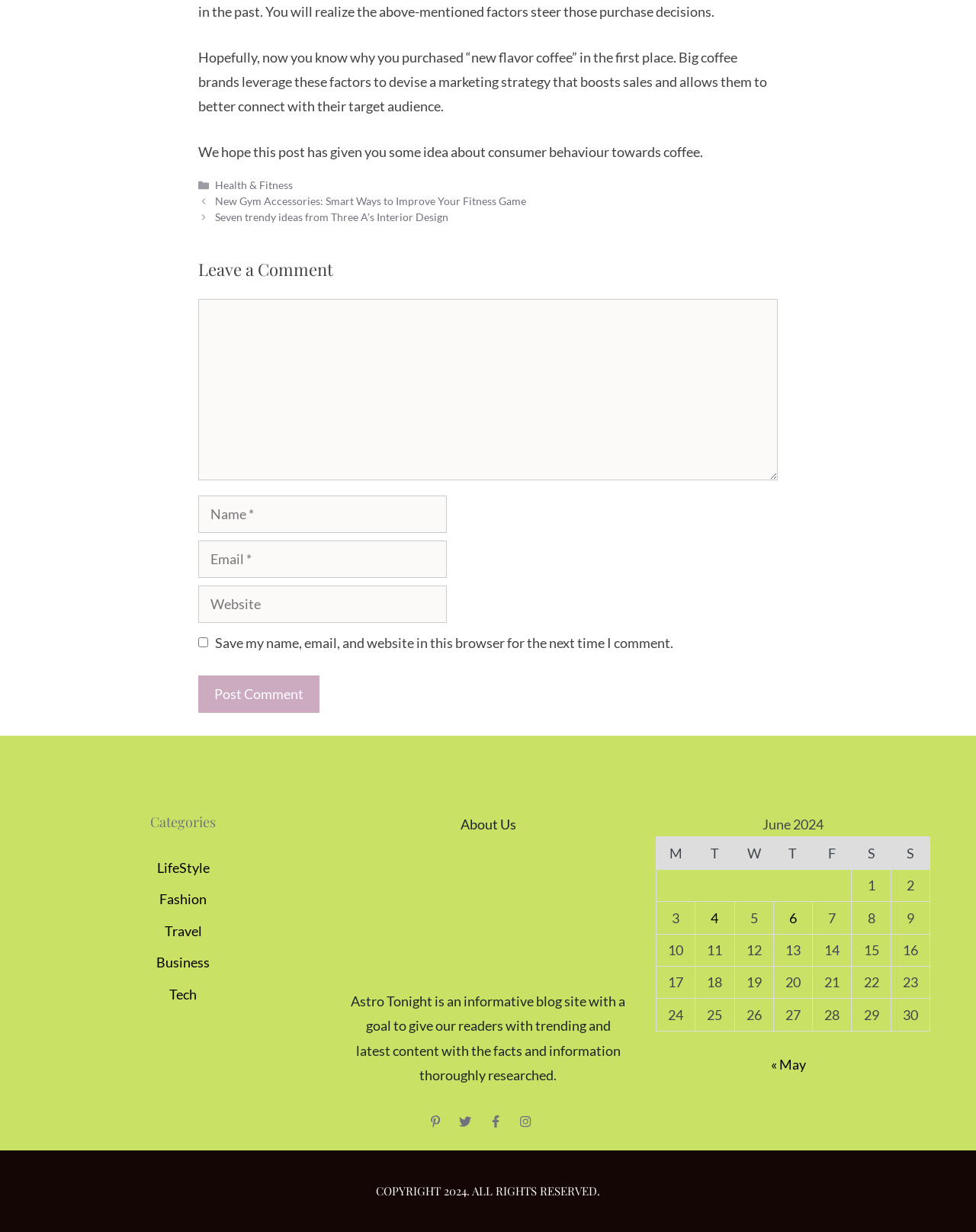Please determine the bounding box coordinates of the element to click on in order to accomplish the following task: "Click on the 'Post Comment' button". Ensure the coordinates are four float numbers ranging from 0 to 1, i.e., [left, top, right, bottom].

[0.203, 0.548, 0.327, 0.579]